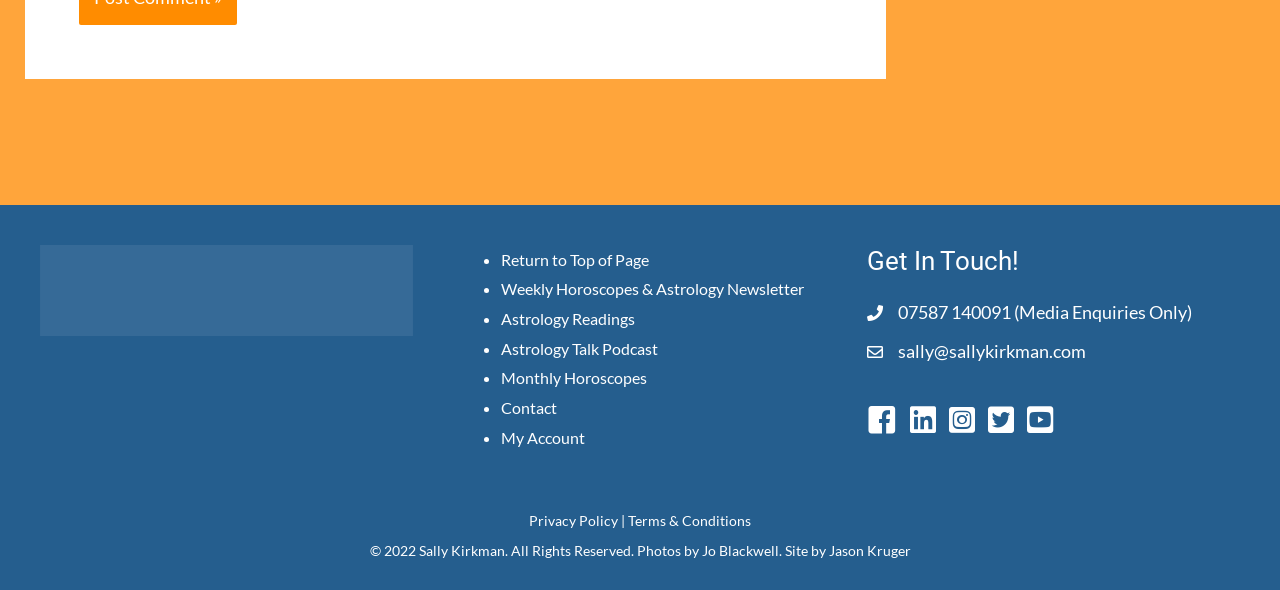Please identify the bounding box coordinates of where to click in order to follow the instruction: "Click on the 'Matthew' link".

None